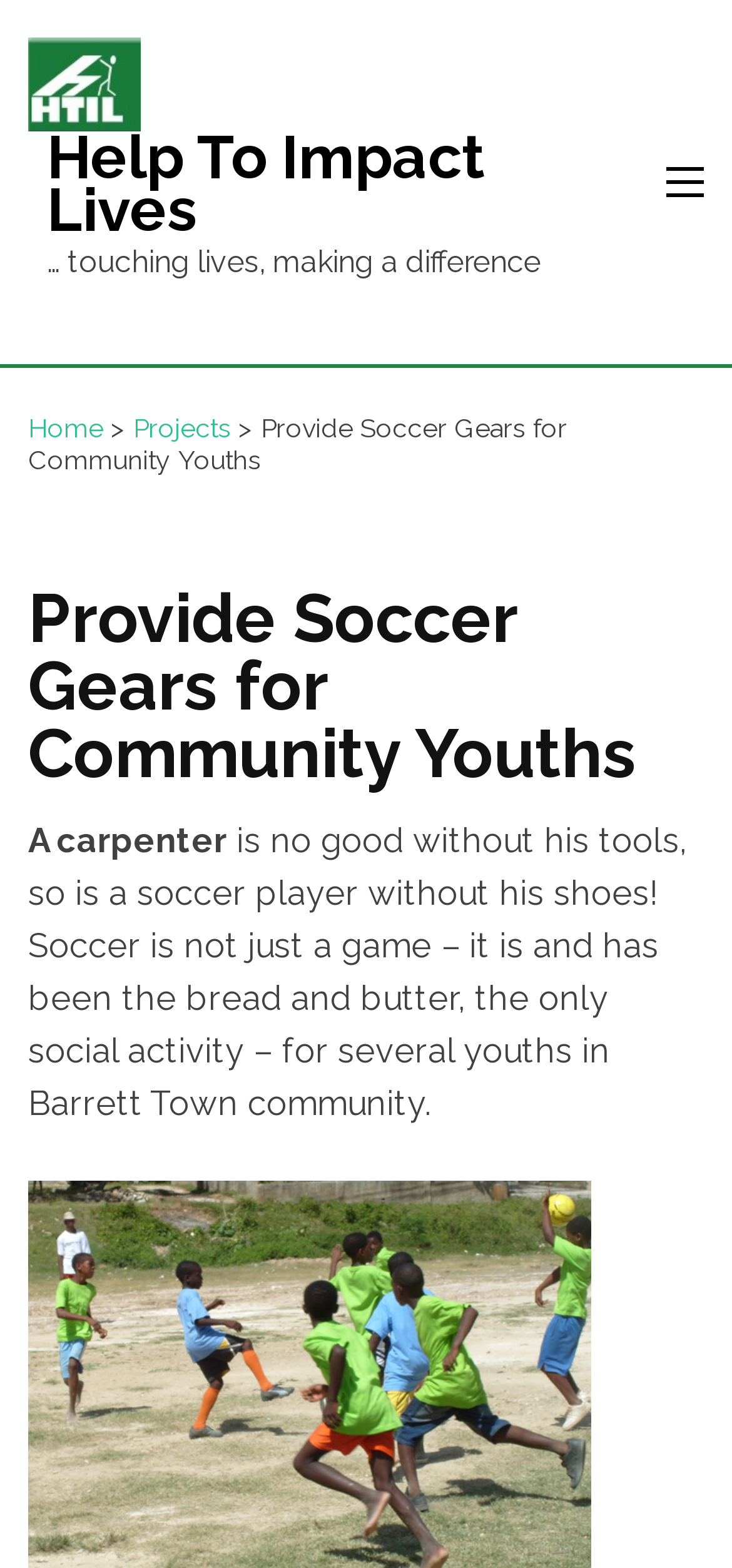Answer briefly with one word or phrase:
What is the tone of the webpage content?

Inspirational